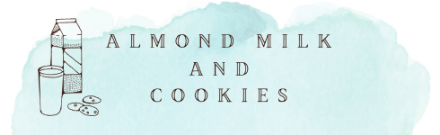Analyze the image and deliver a detailed answer to the question: What is illustrated above the text?

According to the caption, above the text 'ALMOND MILK AND COOKIES', there is an illustration of a carton of almond milk and a glass, accompanied by several cookies.